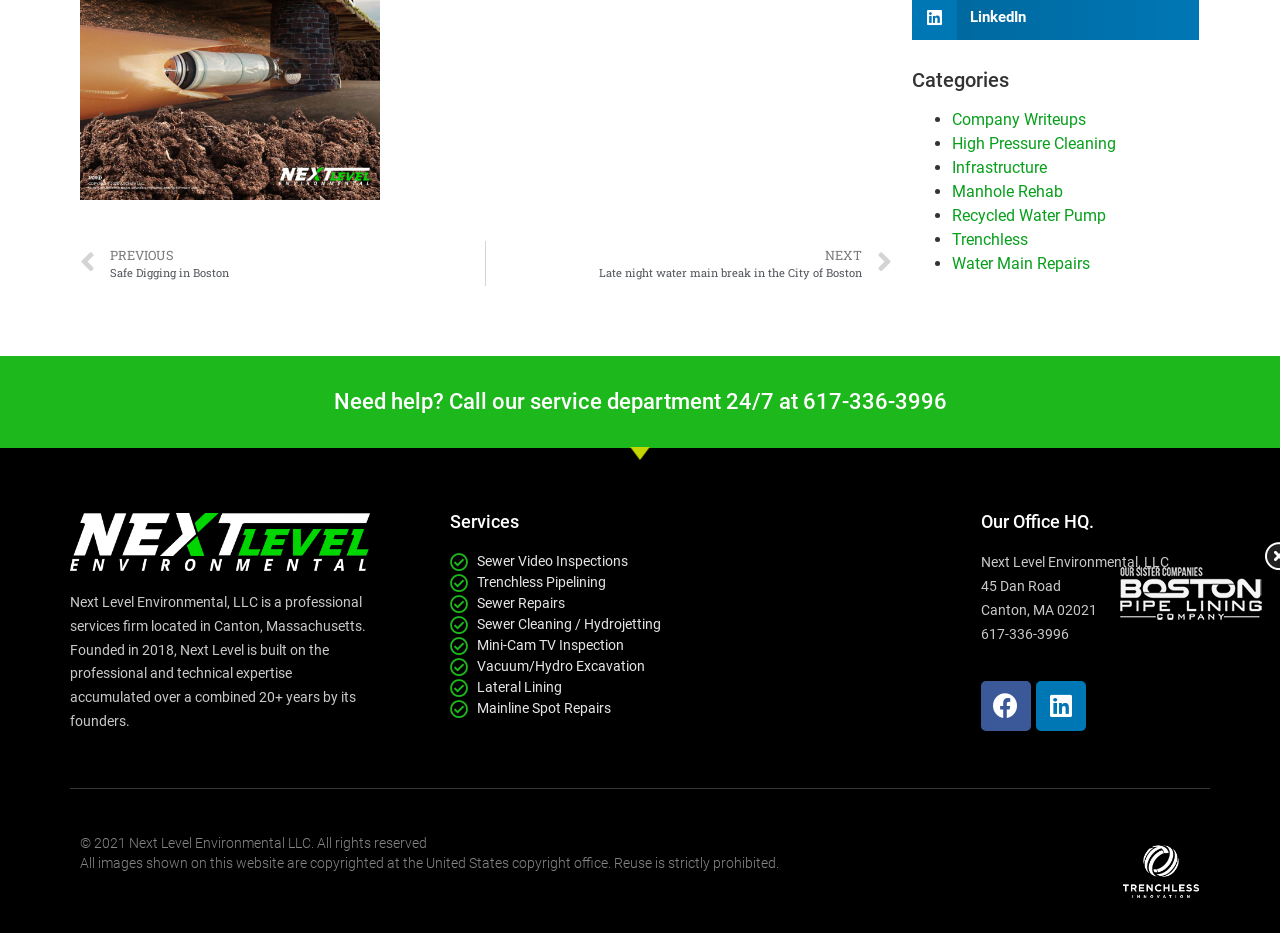Predict the bounding box for the UI component with the following description: "Water Main Repairs".

[0.744, 0.272, 0.852, 0.292]